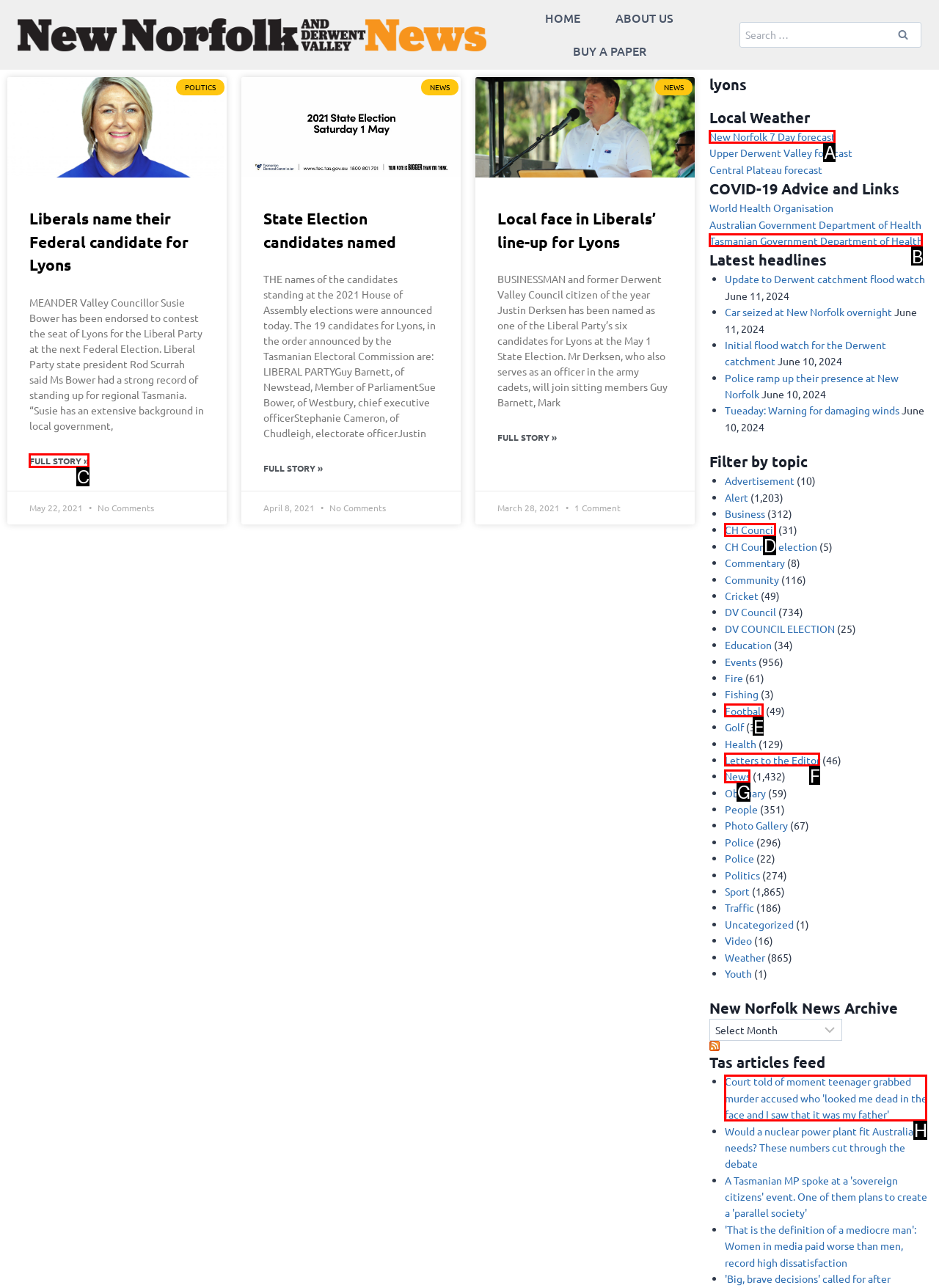For the task "Read more about Liberals name their Federal candidate for Lyons", which option's letter should you click? Answer with the letter only.

C